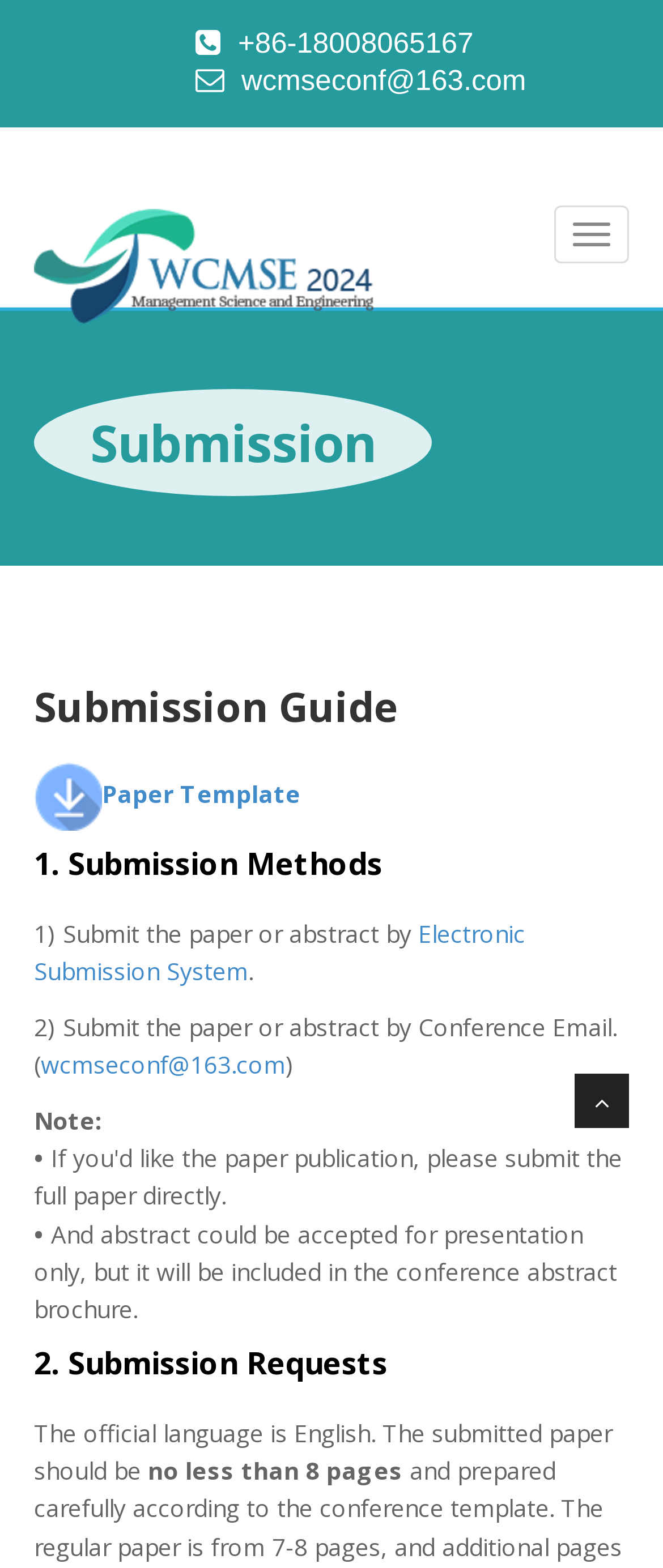How many submission methods are mentioned?
Give a single word or phrase as your answer by examining the image.

2